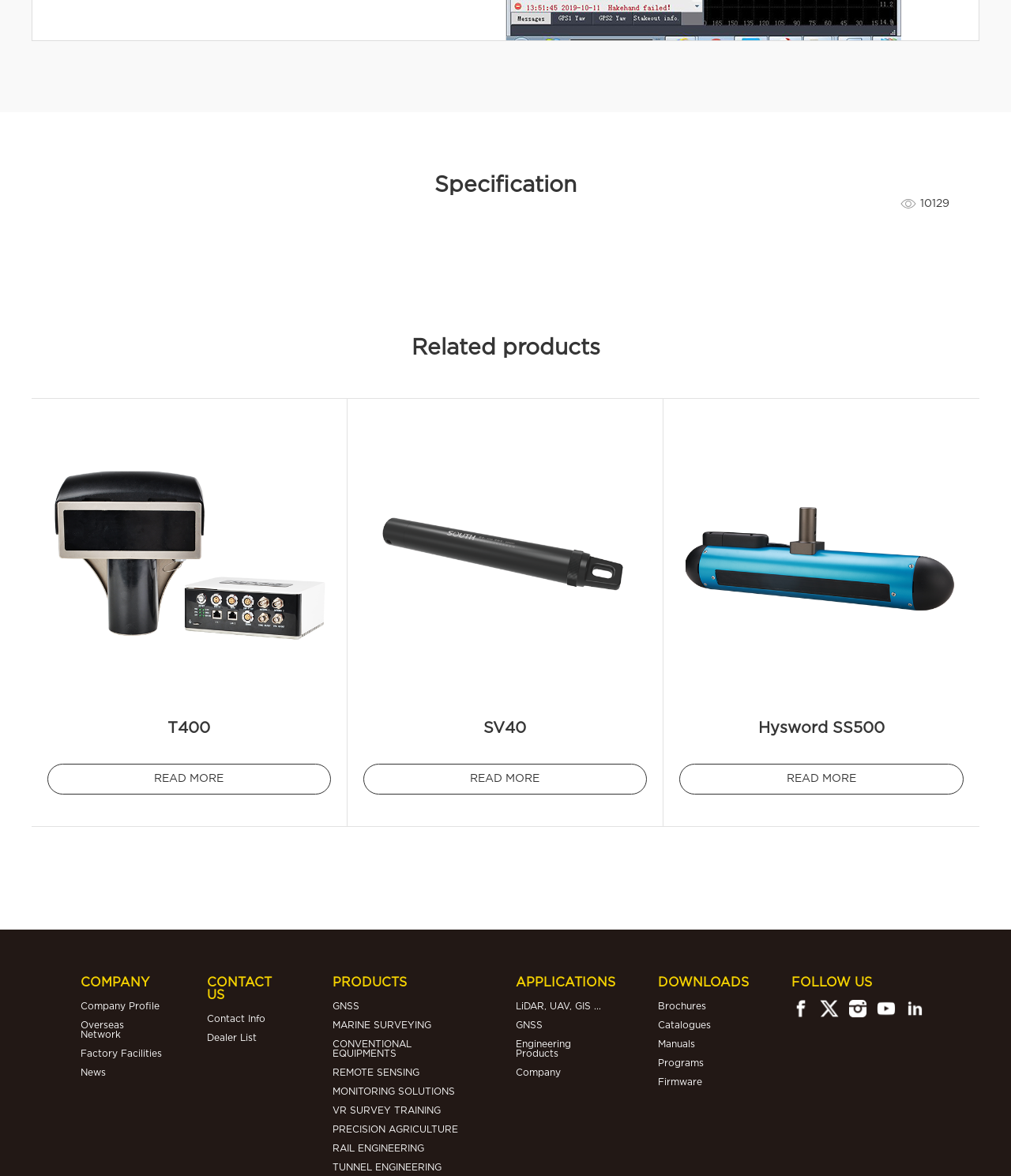Could you determine the bounding box coordinates of the clickable element to complete the instruction: "View Company Profile"? Provide the coordinates as four float numbers between 0 and 1, i.e., [left, top, right, bottom].

[0.08, 0.85, 0.163, 0.863]